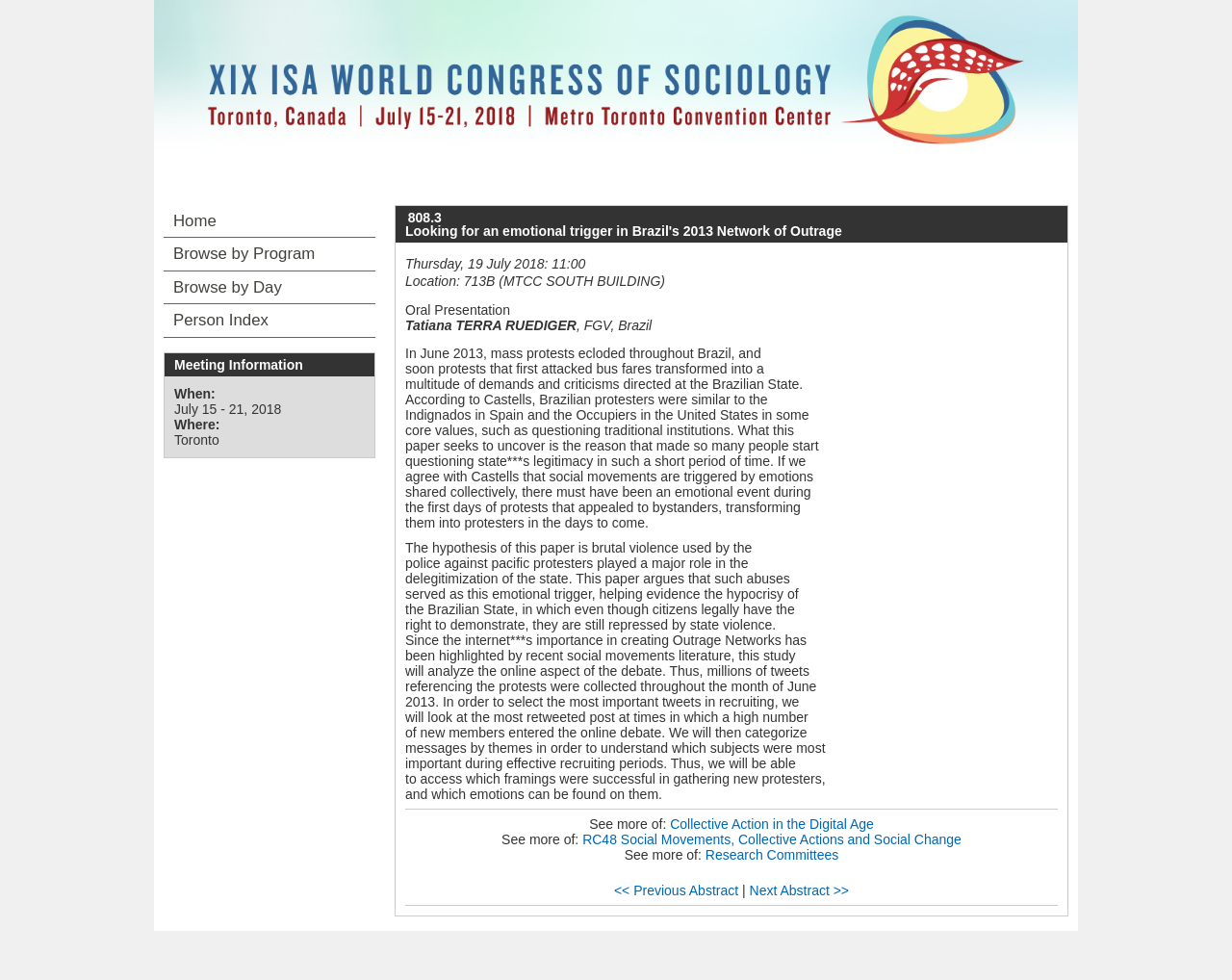Identify the bounding box coordinates of the clickable section necessary to follow the following instruction: "Browse by Program". The coordinates should be presented as four float numbers from 0 to 1, i.e., [left, top, right, bottom].

[0.133, 0.243, 0.305, 0.276]